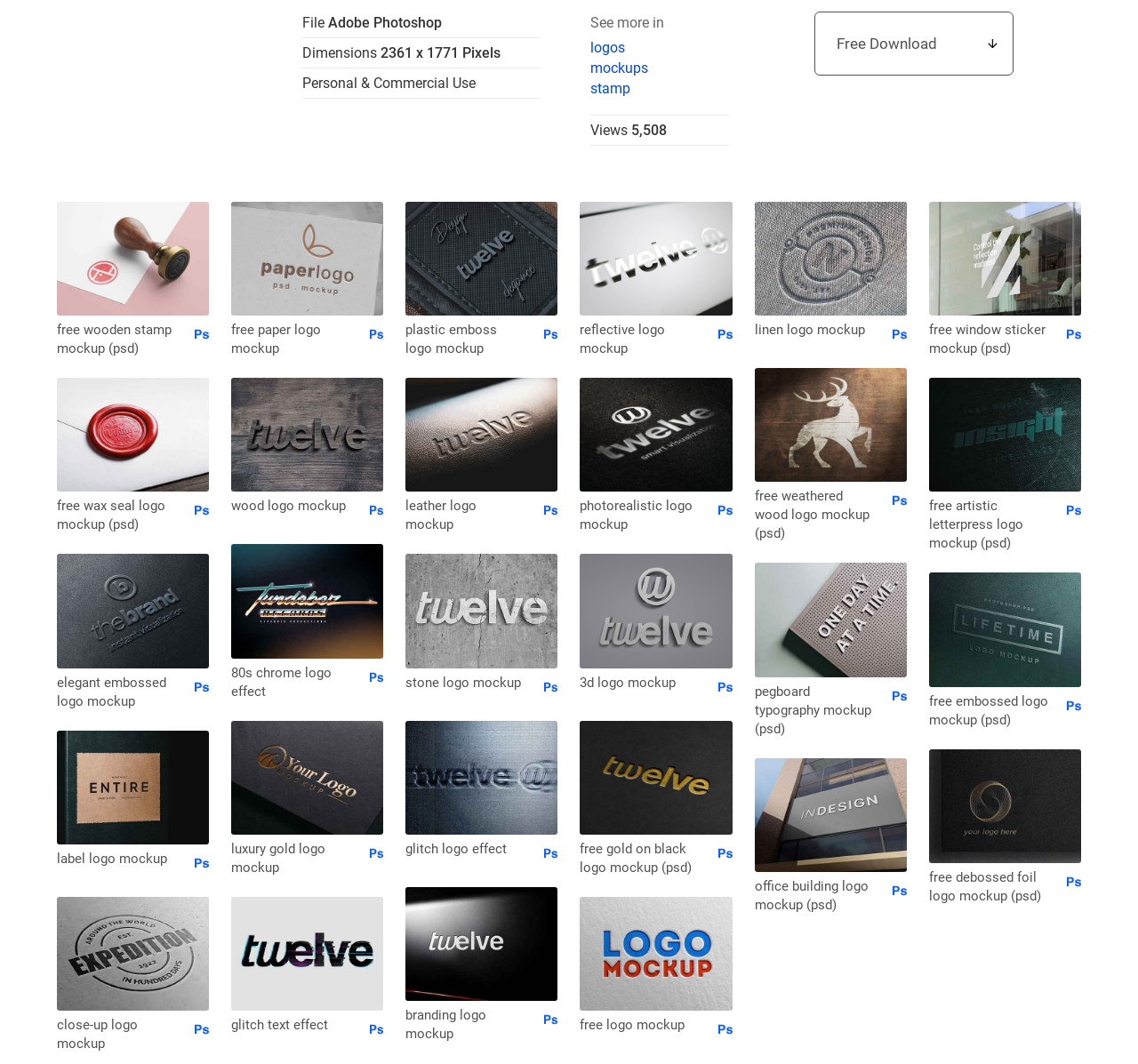Please answer the following question using a single word or phrase: What software is used to edit the logo mockups?

Adobe Photoshop